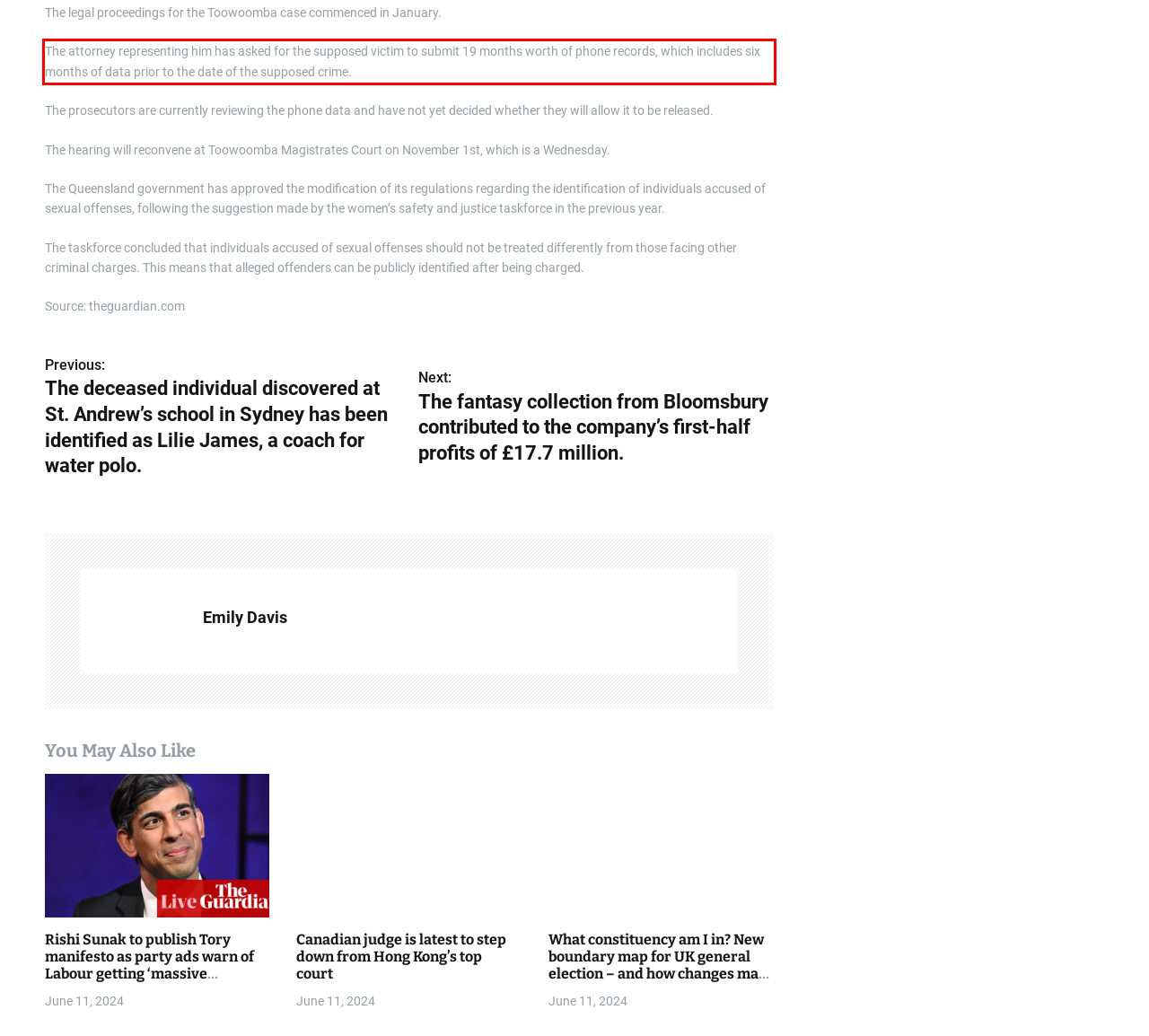You have a screenshot of a webpage where a UI element is enclosed in a red rectangle. Perform OCR to capture the text inside this red rectangle.

The attorney representing him has asked for the supposed victim to submit 19 months worth of phone records, which includes six months of data prior to the date of the supposed crime.